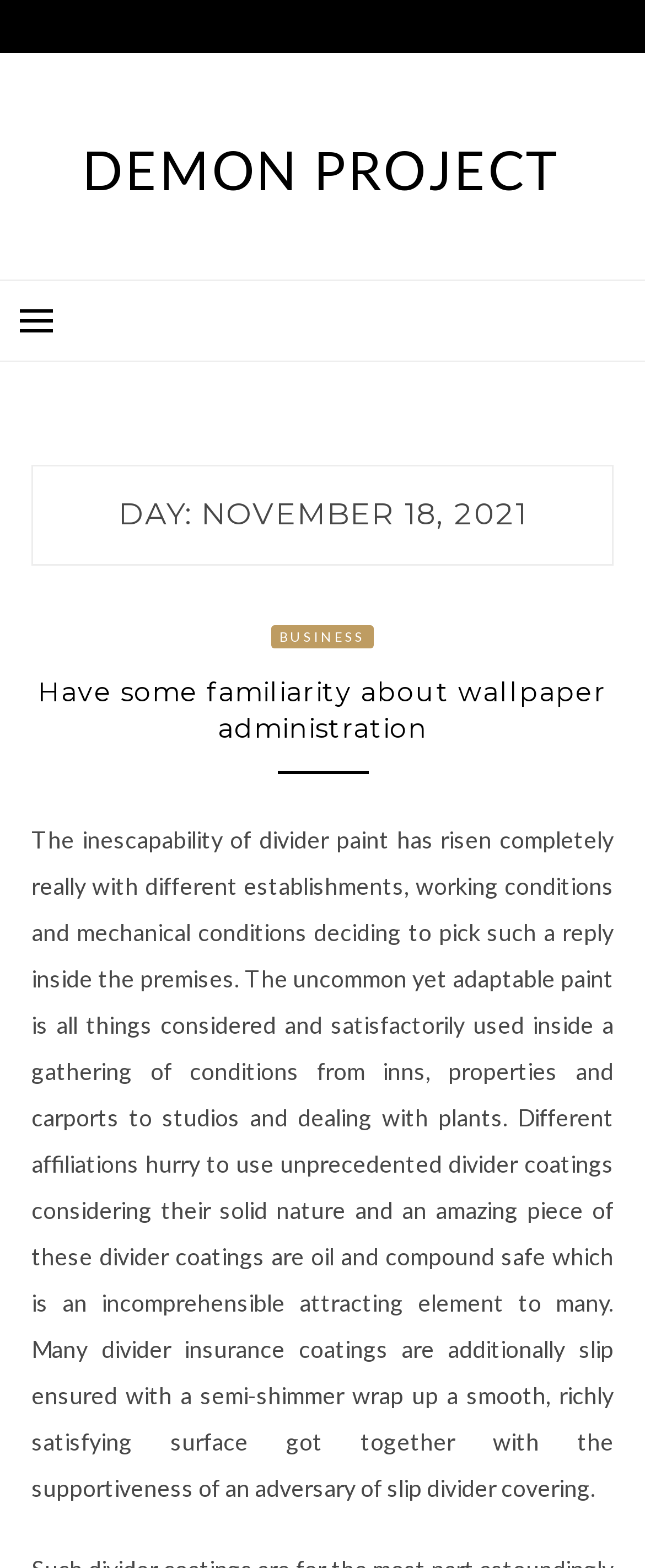What type of establishments use divider paint?
Please give a detailed and elaborate explanation in response to the question.

According to the text on the webpage, divider paint is used in various establishments, including hotels, properties, and car garages, as well as studios and dealing plants.